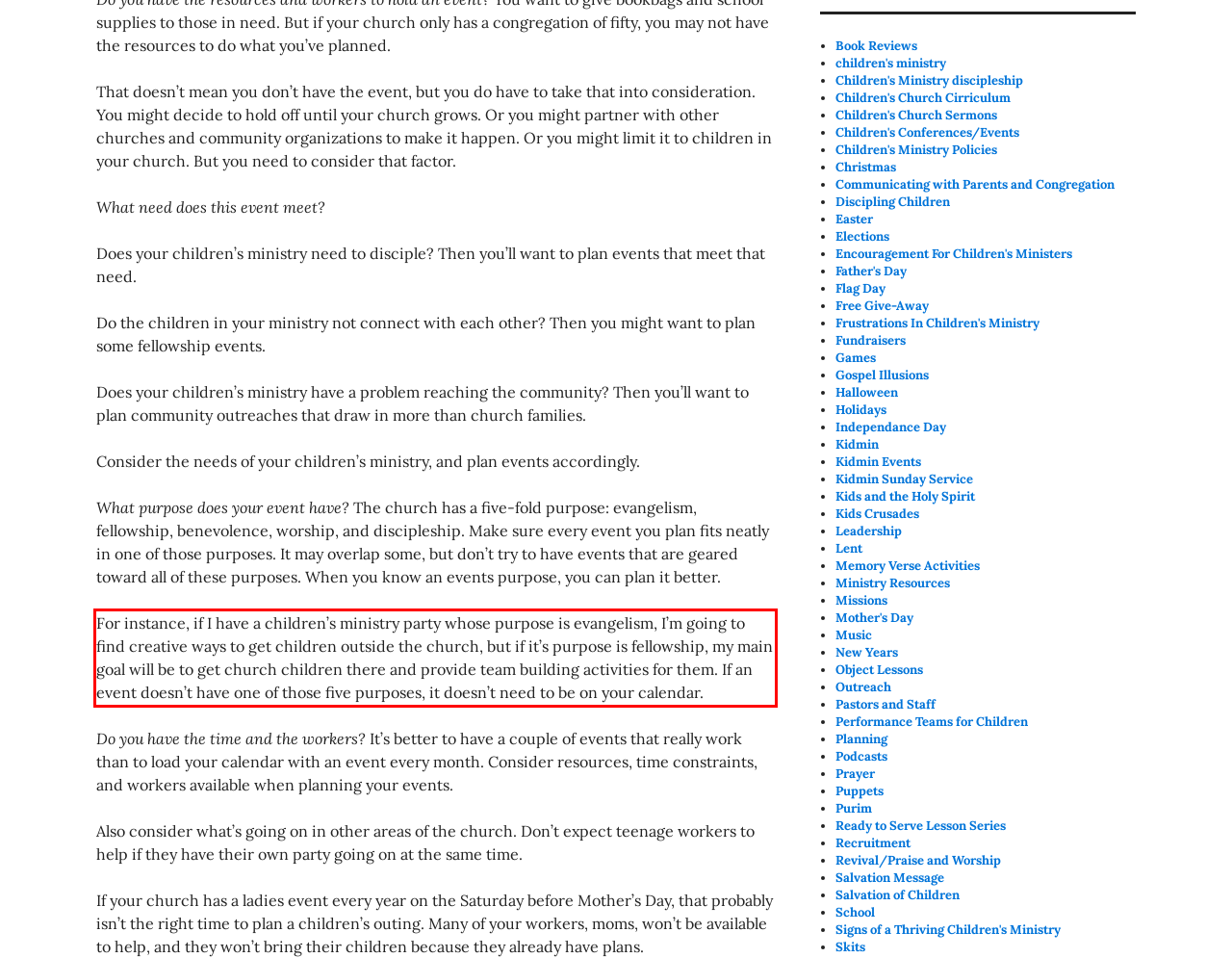Please recognize and transcribe the text located inside the red bounding box in the webpage image.

For instance, if I have a children’s ministry party whose purpose is evangelism, I’m going to find creative ways to get children outside the church, but if it’s purpose is fellowship, my main goal will be to get church children there and provide team building activities for them. If an event doesn’t have one of those five purposes, it doesn’t need to be on your calendar.